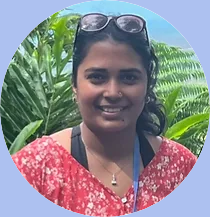Analyze the image and deliver a detailed answer to the question: What is the woman wearing on her head?

The image shows the woman with sunglasses perched atop her head, suggesting that she is wearing them to shield her eyes from the bright sunlight.